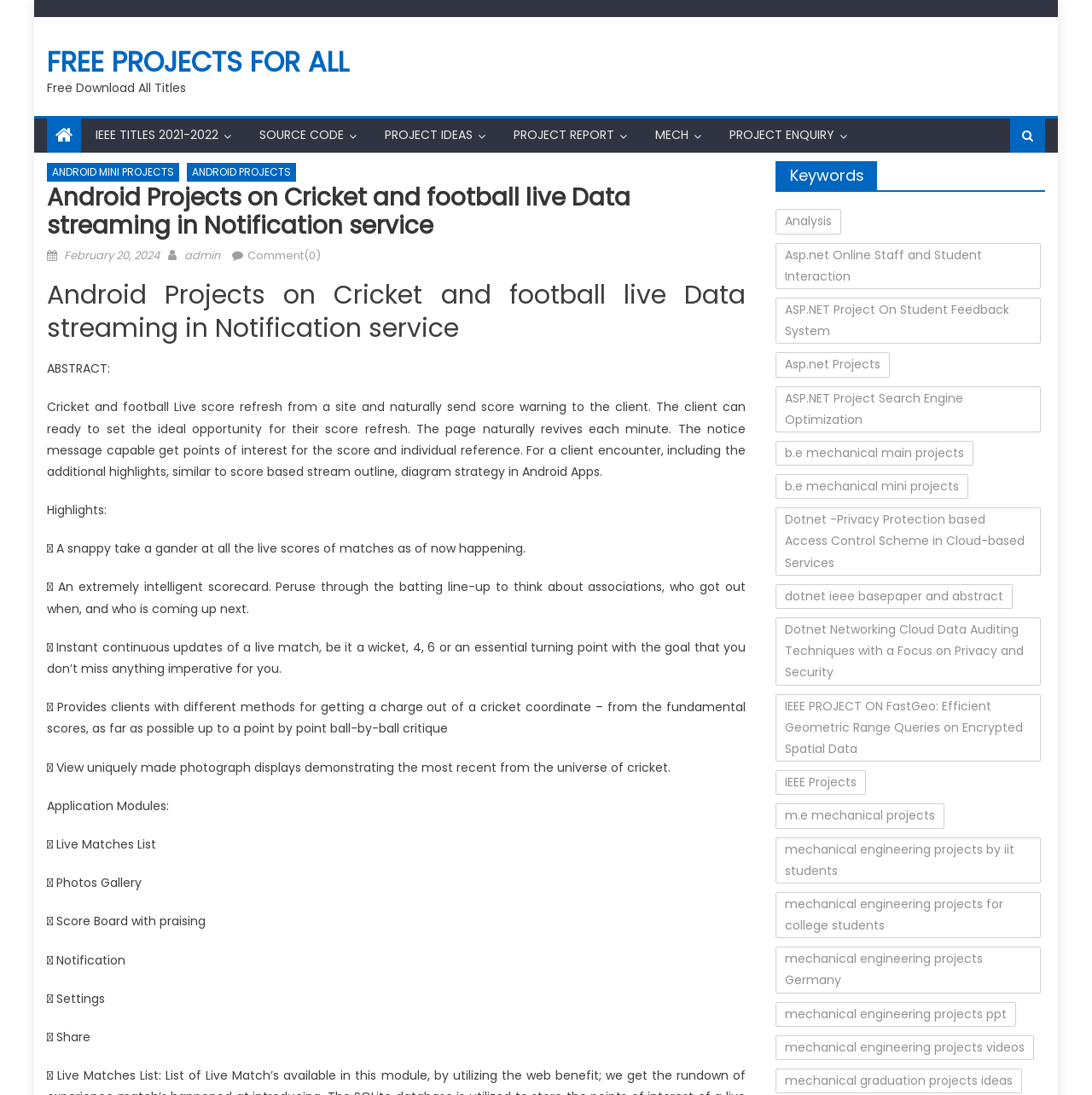Provide the bounding box coordinates of the HTML element described by the text: "dotnet ieee basepaper and abstract". The coordinates should be in the format [left, top, right, bottom] with values between 0 and 1.

[0.71, 0.533, 0.927, 0.556]